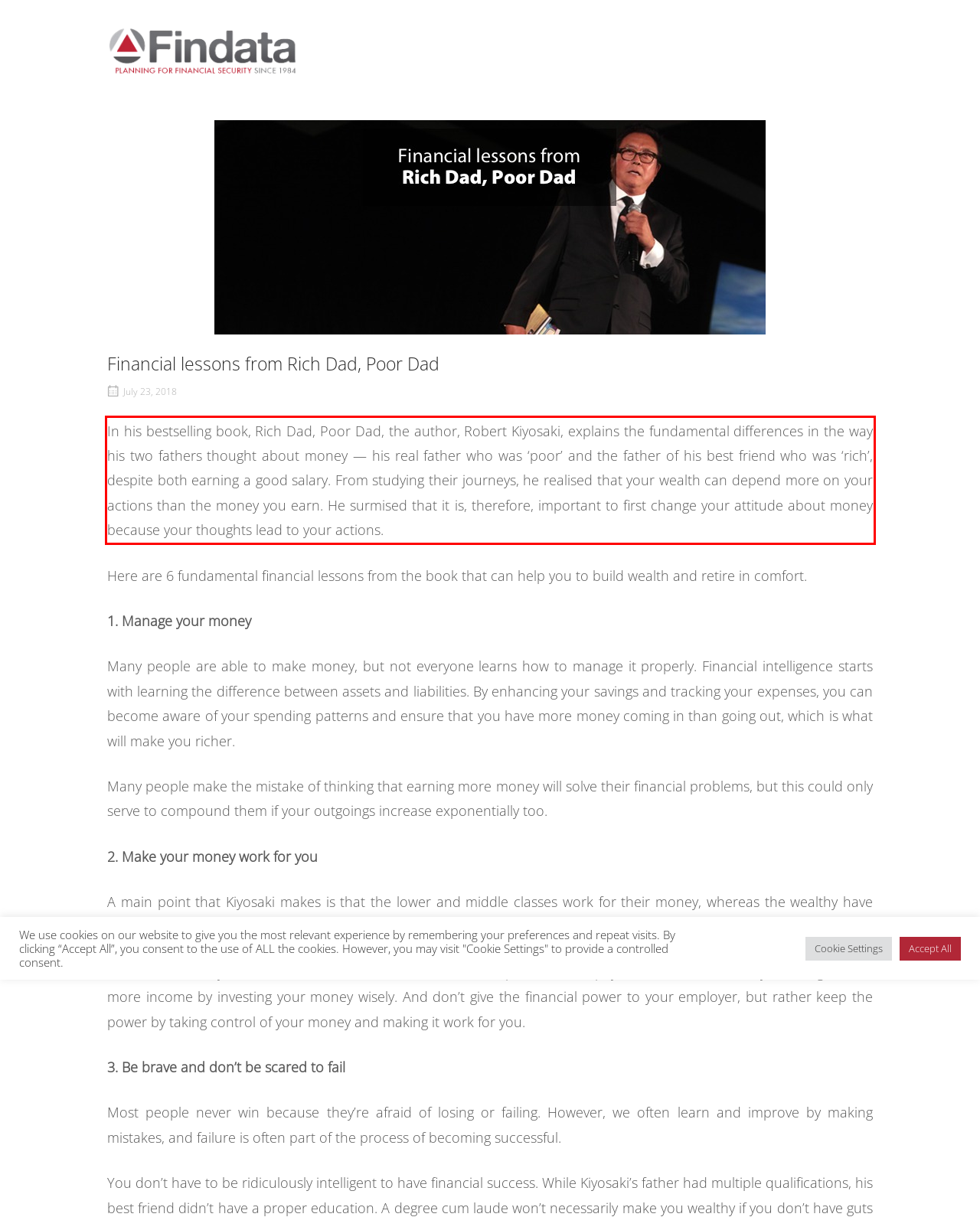You are given a webpage screenshot with a red bounding box around a UI element. Extract and generate the text inside this red bounding box.

In his bestselling book, Rich Dad, Poor Dad, the author, Robert Kiyosaki, explains the fundamental differences in the way his two fathers thought about money — his real father who was ‘poor’ and the father of his best friend who was ‘rich’, despite both earning a good salary. From studying their journeys, he realised that your wealth can depend more on your actions than the money you earn. He surmised that it is, therefore, important to first change your attitude about money because your thoughts lead to your actions.